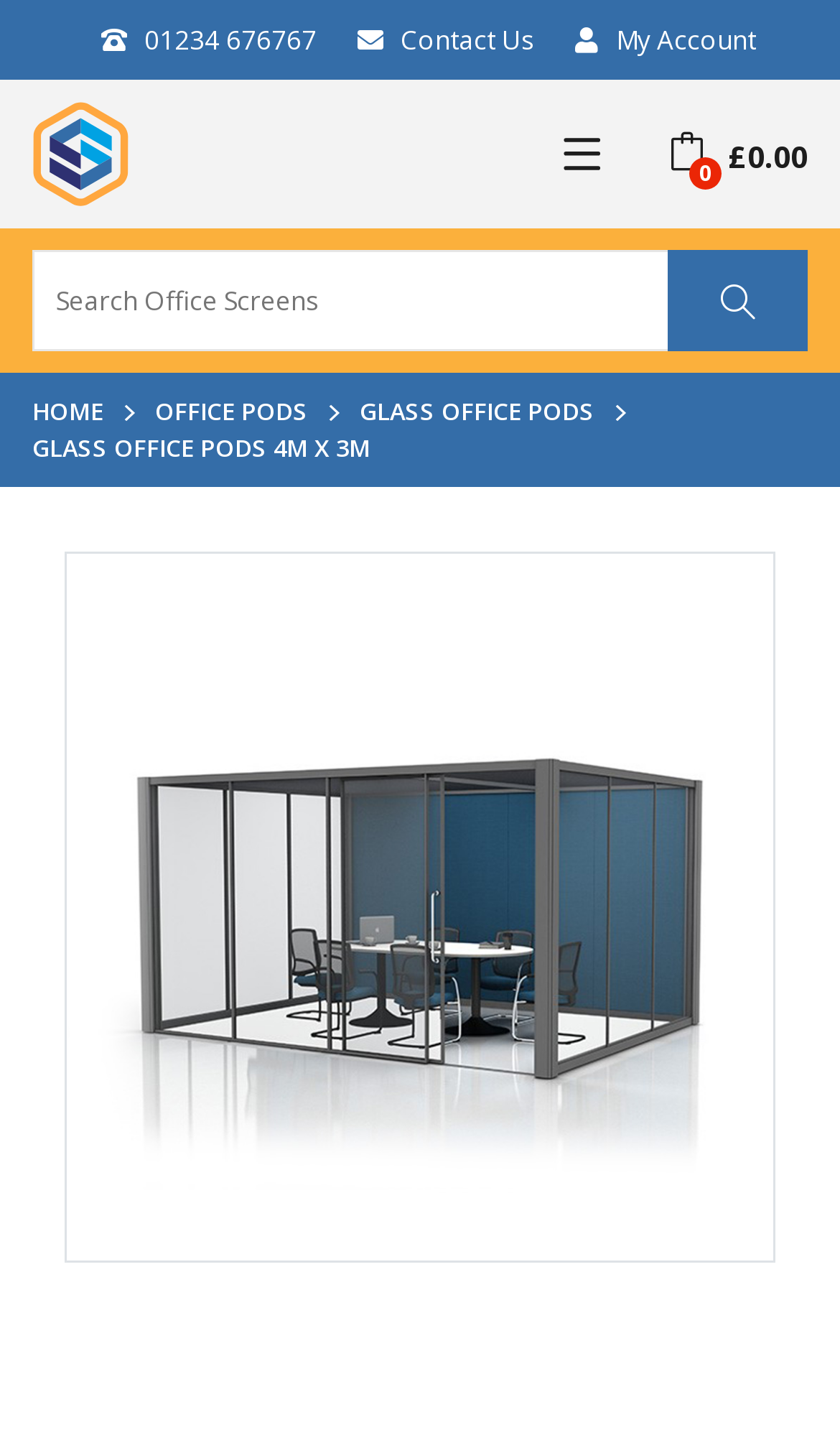Provide the bounding box coordinates of the UI element this sentence describes: "£0.00".

[0.795, 0.087, 0.962, 0.125]